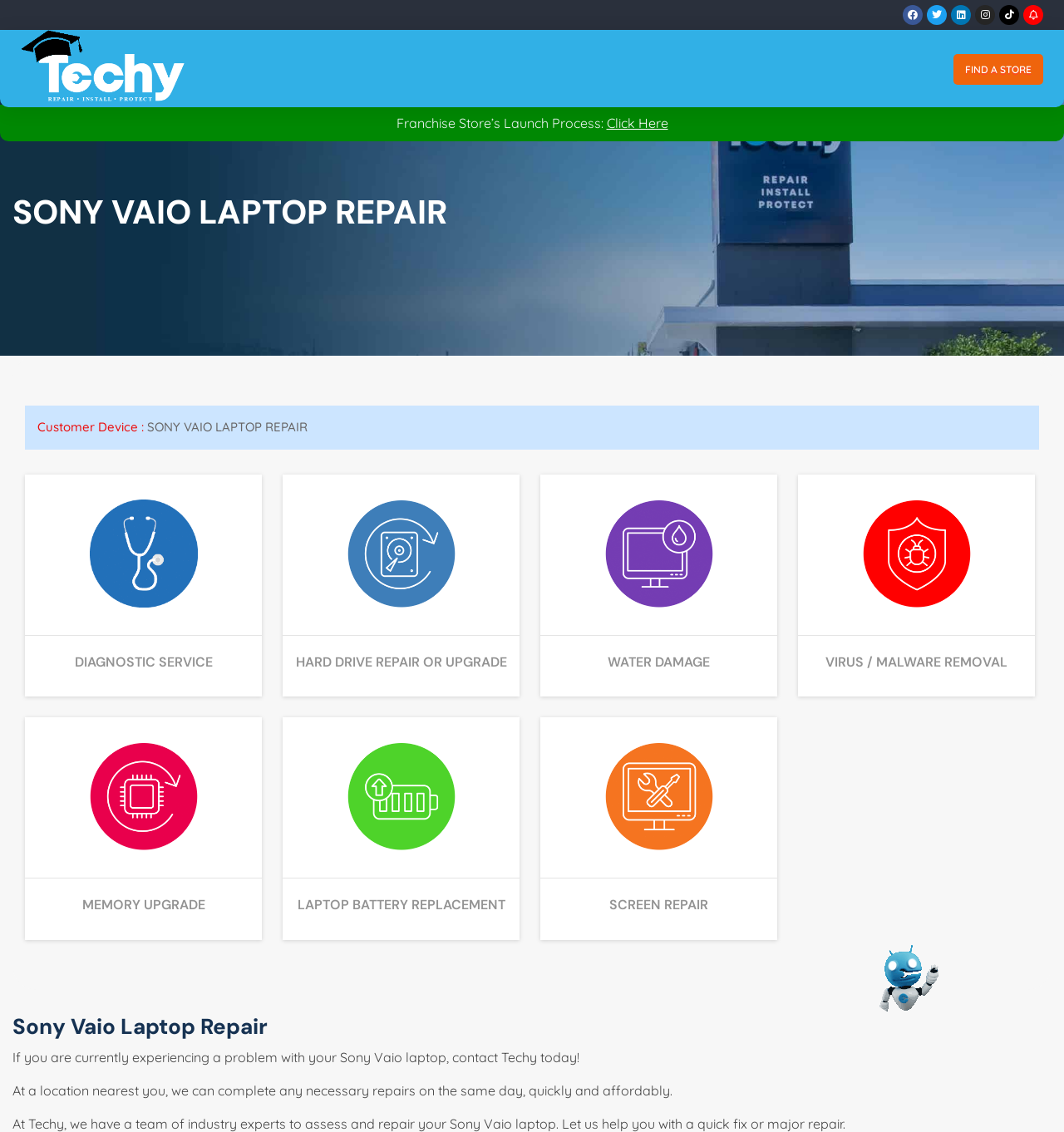What is the company name of the website?
Based on the image, give a concise answer in the form of a single word or short phrase.

Techy Company